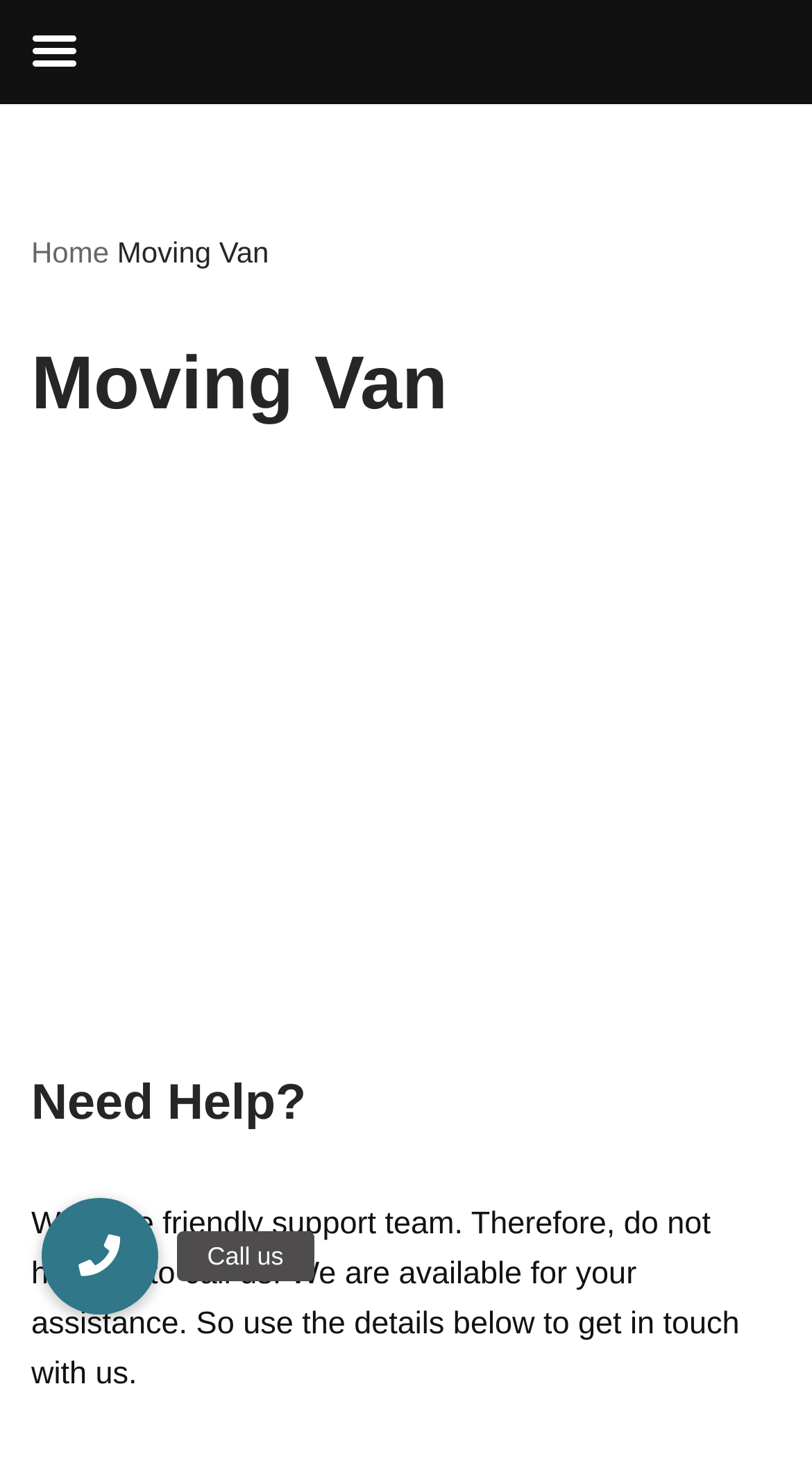Create an in-depth description of the webpage, covering main sections.

The webpage is about moving van services, offering various types and sizes of vans for customers to choose from according to their needs. 

At the top left of the page, there is a "Skip to content" link, followed by a "Home" link and a "Moving Van" static text. Below these elements, there are three headings: "Moving Van", "Moving Van" again, and "We Know How To Manage It With Excellence!!". 

Under these headings, there is a "Moving van Services" static text, followed by a "Need Help?" heading. Below this, there is a paragraph of text describing the friendly support team and providing contact details. 

To the right of this paragraph, there is a "Call us" button.